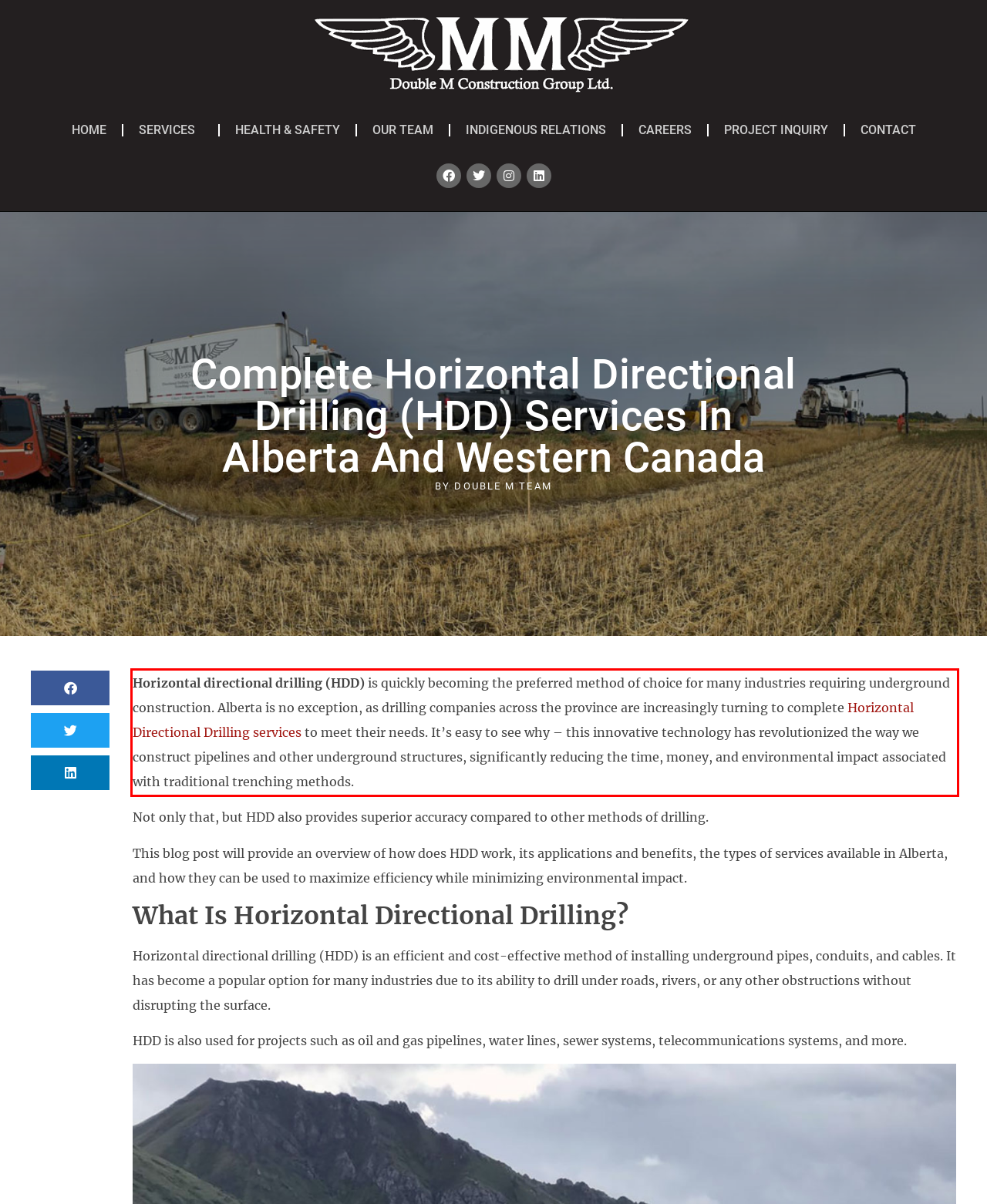Please extract the text content within the red bounding box on the webpage screenshot using OCR.

Horizontal directional drilling (HDD) is quickly becoming the preferred method of choice for many industries requiring underground construction. Alberta is no exception, as drilling companies across the province are increasingly turning to complete Horizontal Directional Drilling services to meet their needs. It’s easy to see why – this innovative technology has revolutionized the way we construct pipelines and other underground structures, significantly reducing the time, money, and environmental impact associated with traditional trenching methods.